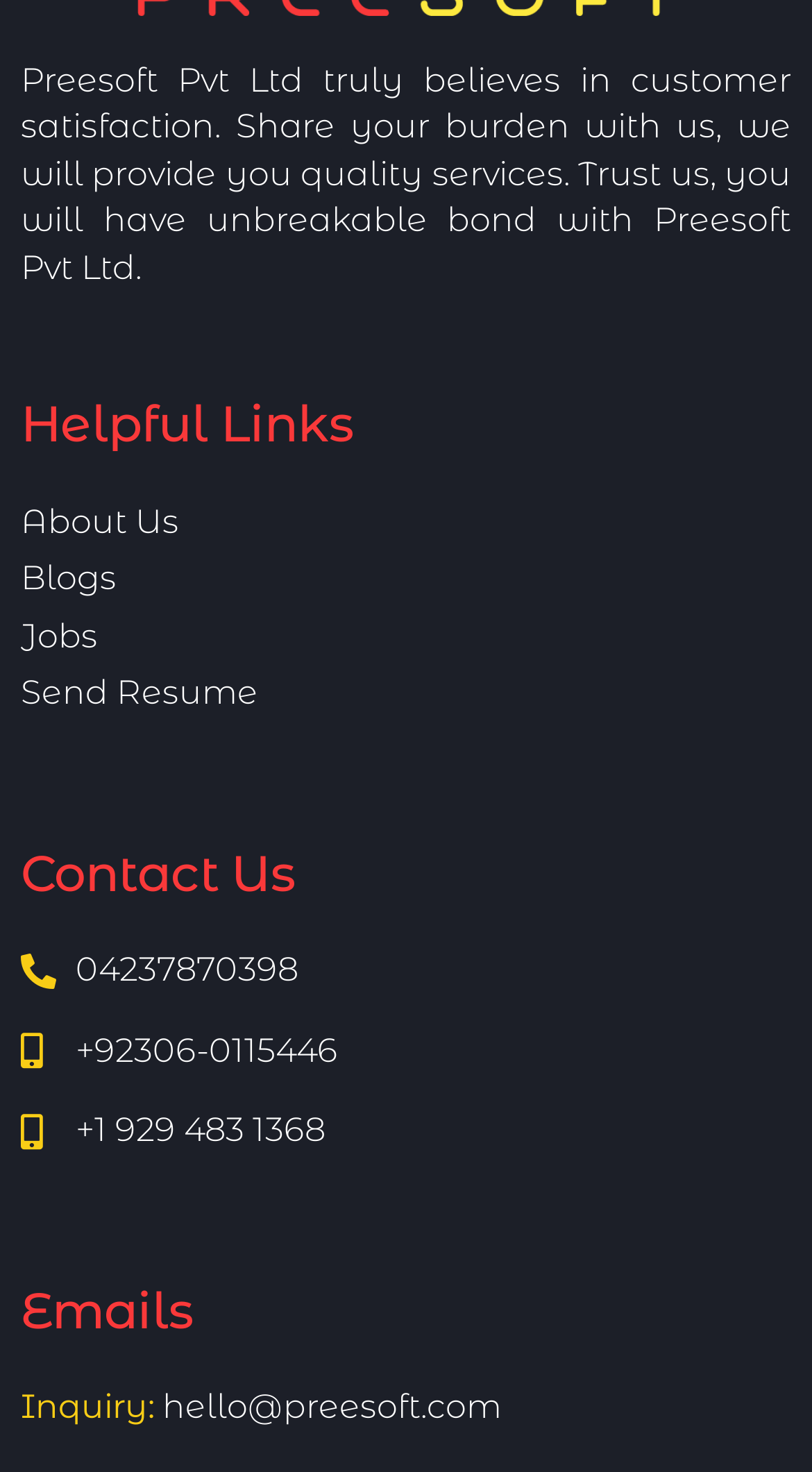Please identify the bounding box coordinates of the element's region that should be clicked to execute the following instruction: "Visit Blogs". The bounding box coordinates must be four float numbers between 0 and 1, i.e., [left, top, right, bottom].

[0.026, 0.379, 0.144, 0.406]